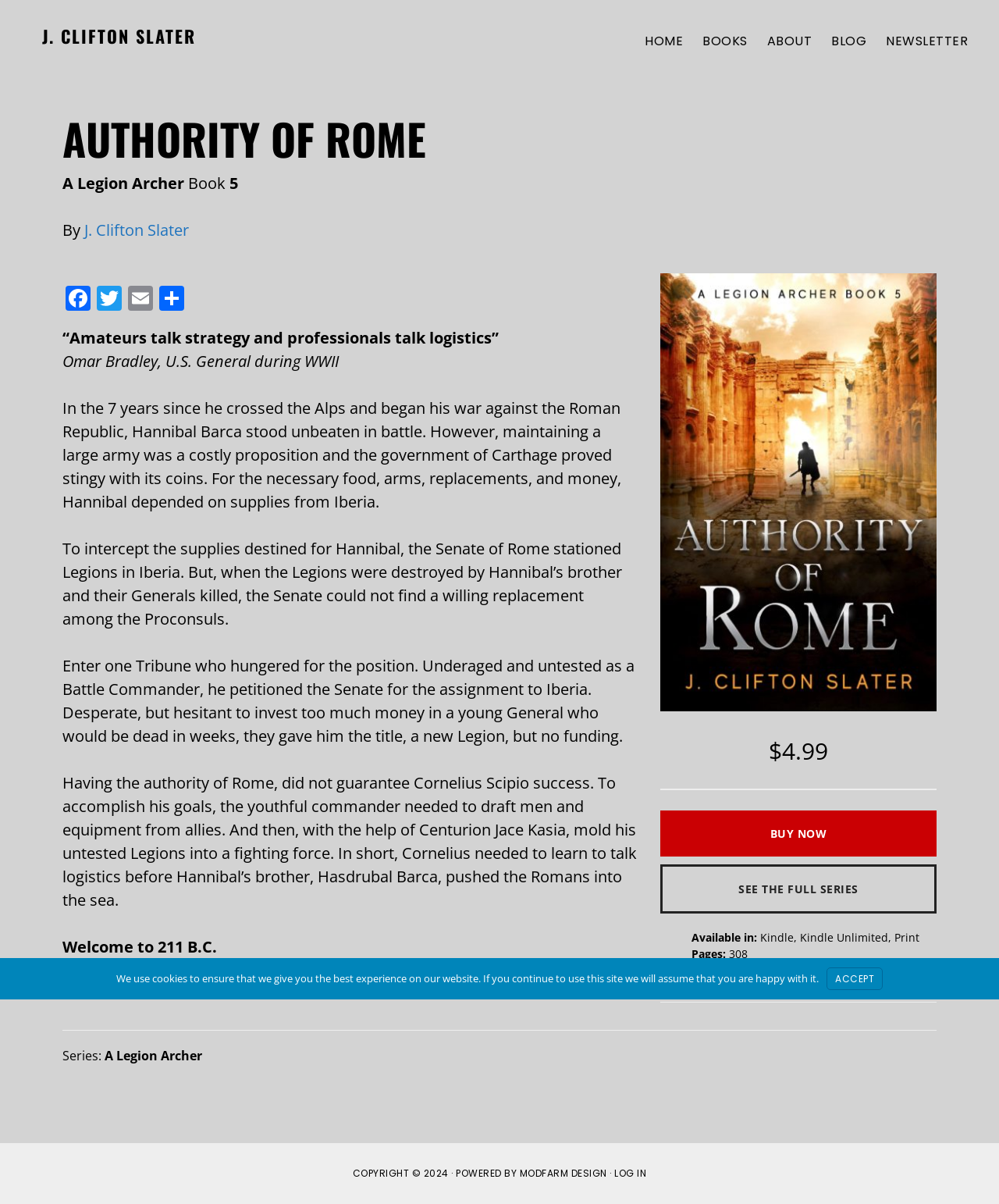Identify the bounding box coordinates for the element you need to click to achieve the following task: "Go to the 'BOOKS' page". The coordinates must be four float values ranging from 0 to 1, formatted as [left, top, right, bottom].

[0.695, 0.021, 0.756, 0.047]